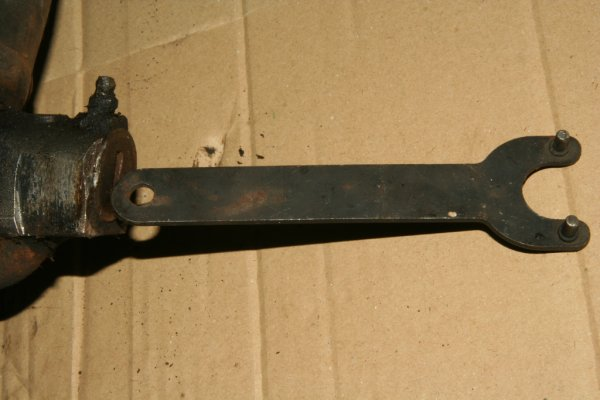Generate a detailed caption for the image.

The image features a detailed view of a mechanical component known as a kingpin screw cap used in the classic Citroën 2CV vehicle. The cap, which appears to be made of metal, is attached to a blackened shaft with two bolt holes on one end for secure fastening. The design includes a fork-like end that suggests it may engage with another component for rotation or adjustment. The background consists of a textured cardboard surface, possibly indicating that the part is being handled during maintenance or restoration work. Various signs of aging and wear can be observed on the metal surface, highlighting its vintage nature and hinting at its essential role in the functionality of the automobile's steering system.